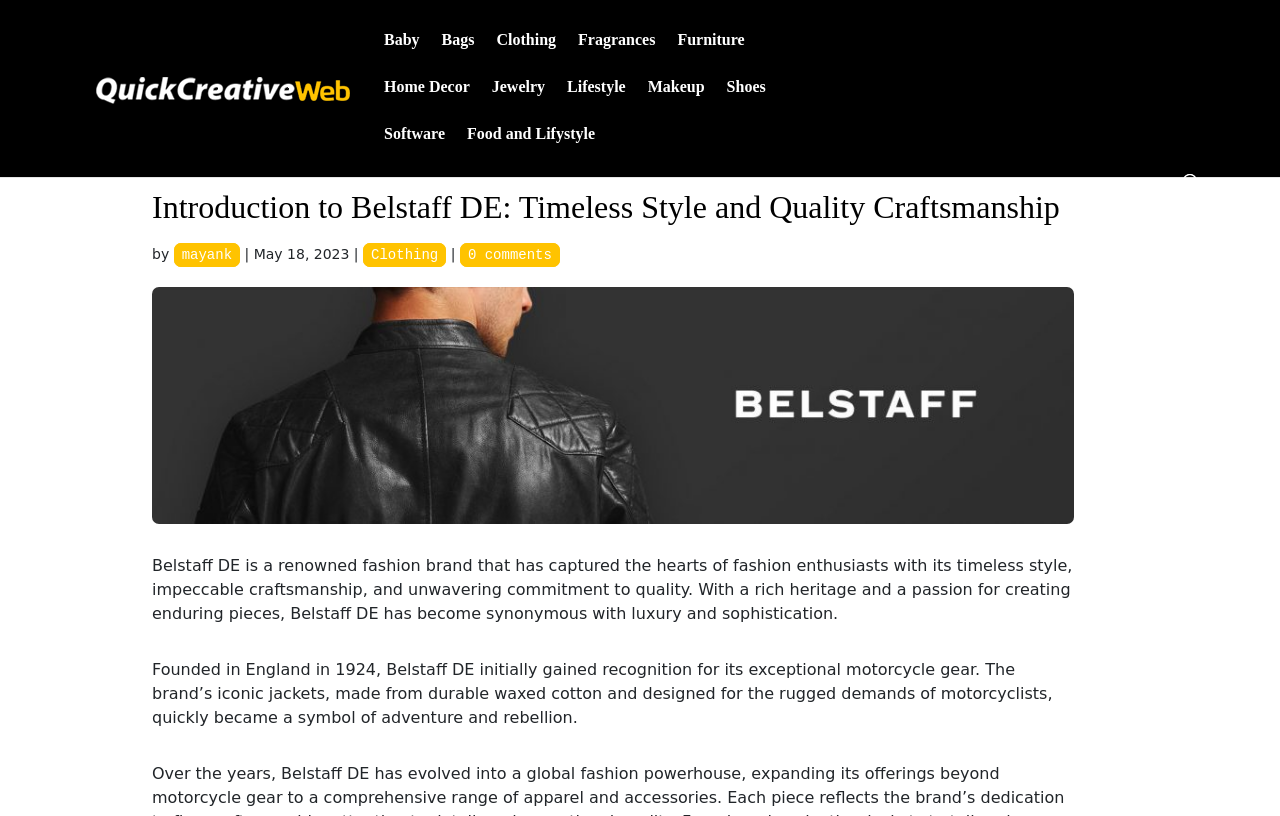Identify the bounding box coordinates for the element you need to click to achieve the following task: "Go to the top of the page". Provide the bounding box coordinates as four float numbers between 0 and 1, in the form [left, top, right, bottom].

None